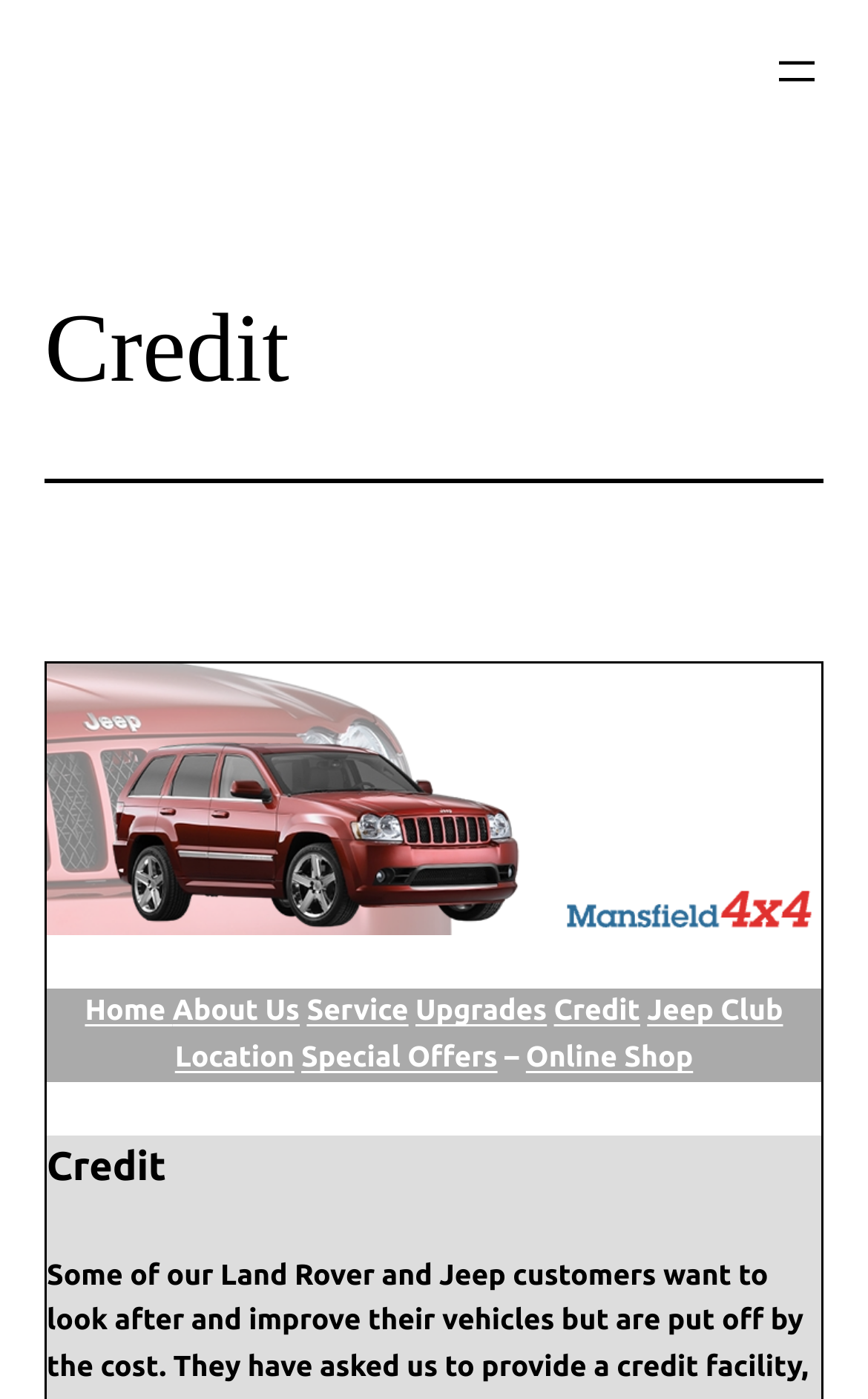Please find the bounding box for the UI component described as follows: "Home".

[0.098, 0.712, 0.199, 0.734]